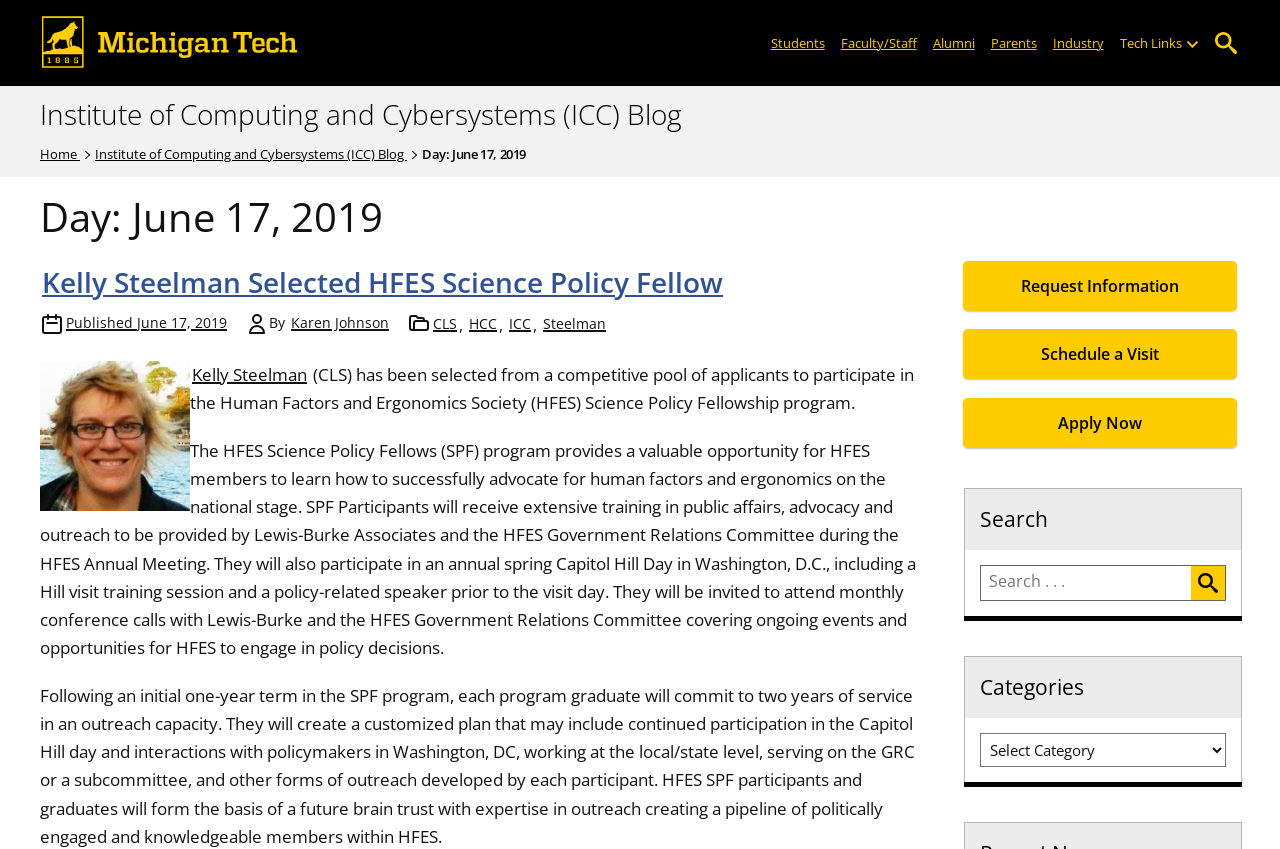Given the description Middle East, predict the bounding box coordinates of the UI element. Ensure the coordinates are in the format (top-left x, top-left y, bottom-right x, bottom-right y) and all values are between 0 and 1.

None